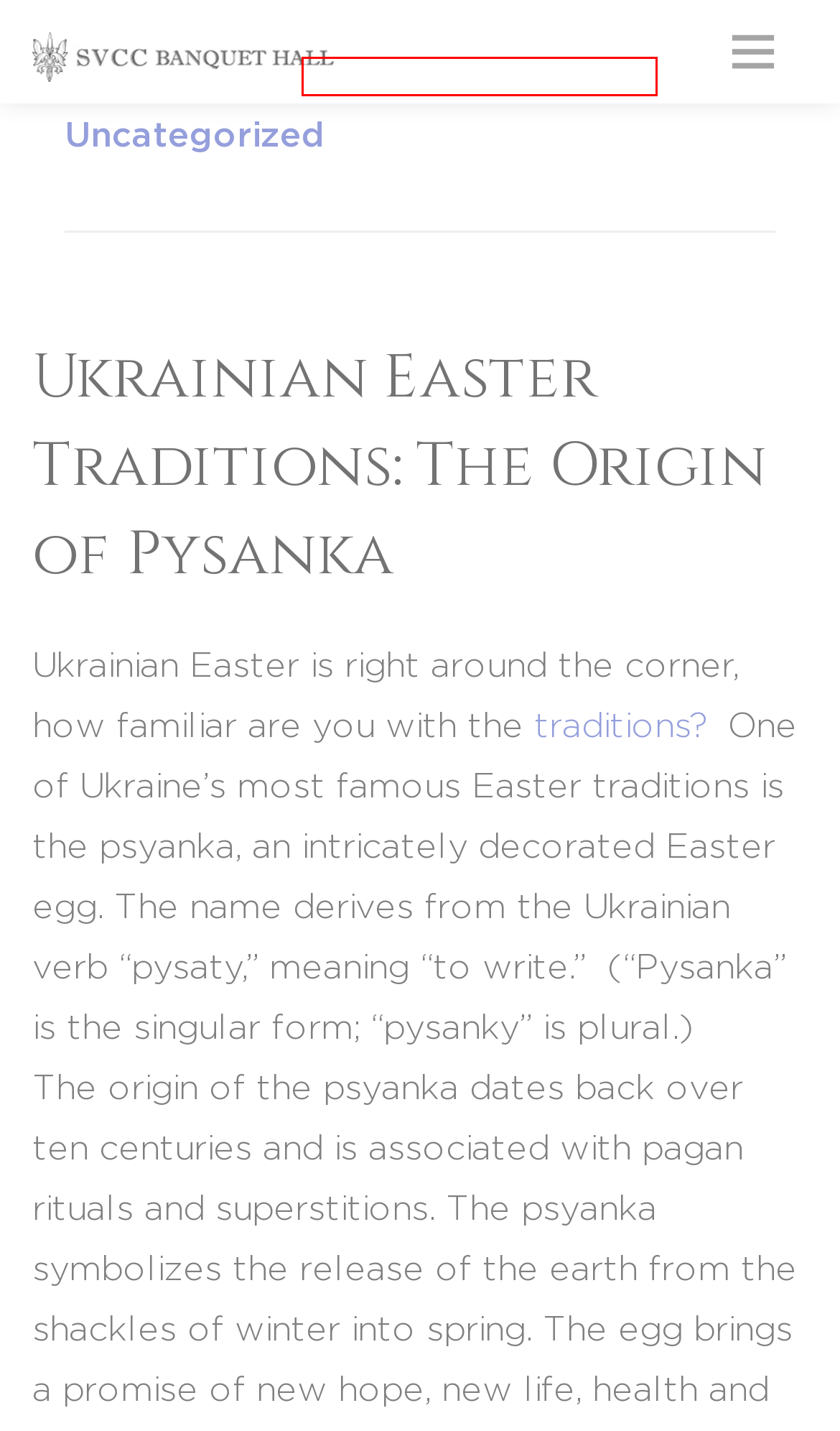You are given a screenshot of a webpage with a red rectangle bounding box around an element. Choose the best webpage description that matches the page after clicking the element in the bounding box. Here are the candidates:
A. Ukrainian Easter Traditions | St Volodymyr Cultural Centre and SVCC Banquet Hall
B. Chapel | St Volodymyr Cultural Centre and SVCC Banquet Hall
C. Social | St Volodymyr Cultural Centre and SVCC Banquet Hall
D. Corporate | St Volodymyr Cultural Centre and SVCC Banquet Hall
E. White Oak Room | St Volodymyr Cultural Centre and SVCC Banquet Hall
F. Ukrainian Traditions | St Volodymyr Cultural Centre and SVCC Banquet Hall
G. 3 Clever Ways To Propose This Valentine’s Day | St Volodymyr Cultural Centre and SVCC Banquet Hall
H. Uncategorized | St Volodymyr Cultural Centre and SVCC Banquet Hall

F